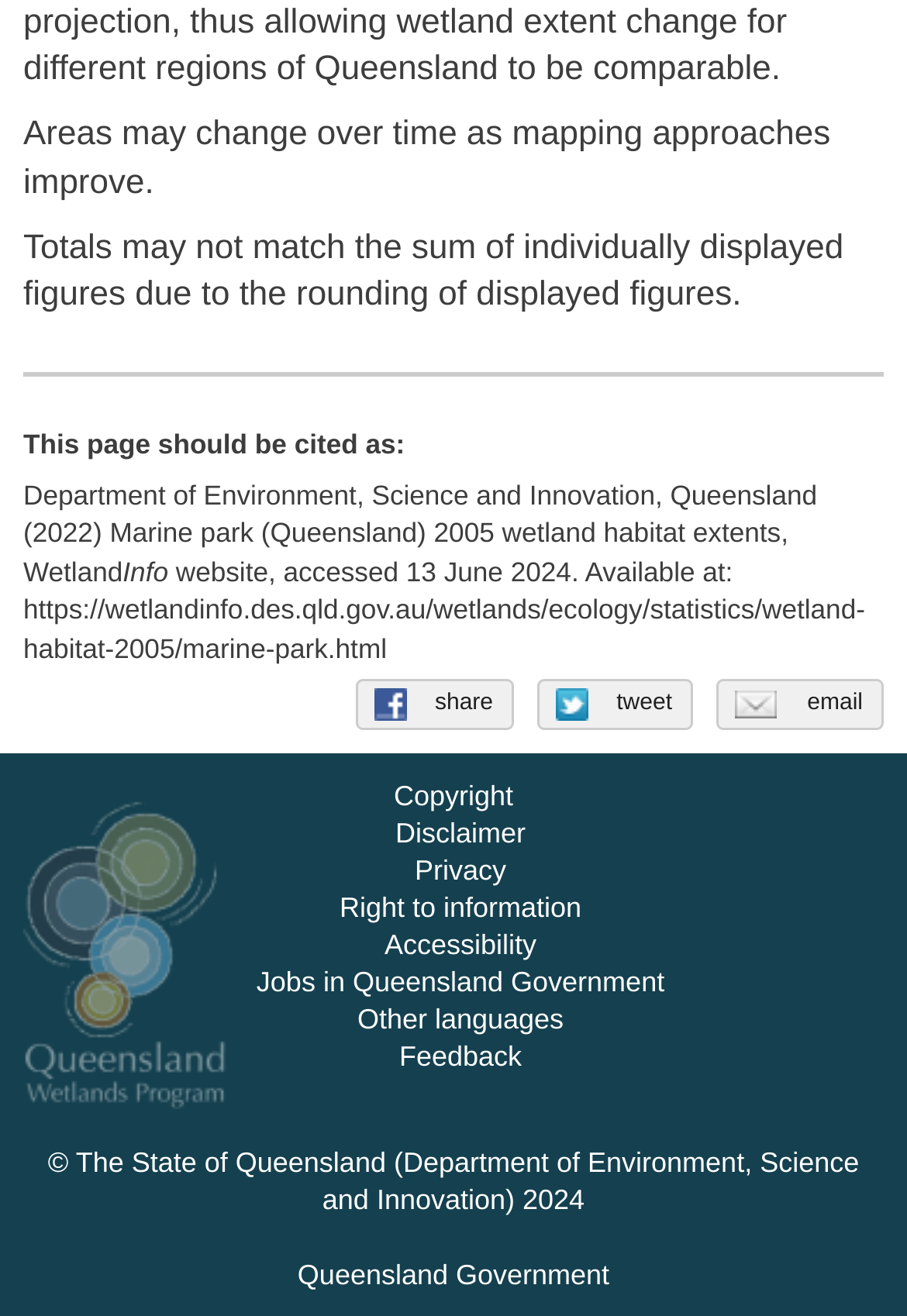Please determine the bounding box coordinates of the element's region to click in order to carry out the following instruction: "Open the navigation menu". The coordinates should be four float numbers between 0 and 1, i.e., [left, top, right, bottom].

None